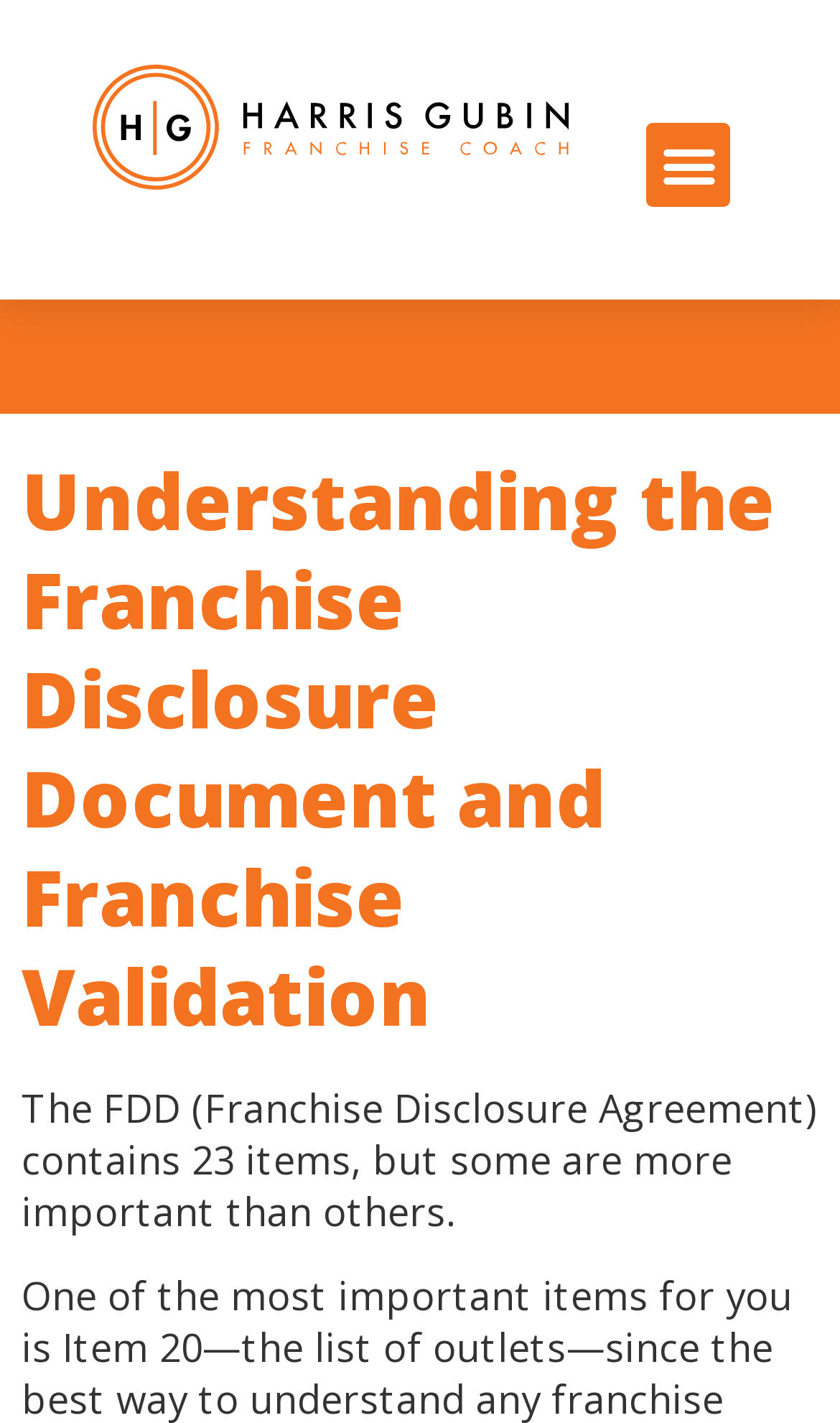Describe all significant elements and features of the webpage.

The webpage is about understanding the Franchise Disclosure Document and its importance in determining the profitability of a franchise. At the top left of the page, there is a logo of Harris Gubin, a horizontal color logo. Next to it, on the top right, there is a menu toggle button. 

Below the logo, there is a heading "CONTACT ME" on the left side of the page, which is a link. Underneath this heading, there is a more prominent heading that spans almost the entire width of the page, titled "Understanding the Franchise Disclosure Document and Franchise Validation". 

The main content of the page starts below this heading, where there are three paragraphs of text. The first paragraph explains that the Franchise Disclosure Agreement contains 23 items, but some are more important than others. The second paragraph starts with the sentence "One of the most important items for you is". The third paragraph begins with "Item 20—the list of outlets—" and is positioned slightly to the right of the second paragraph.